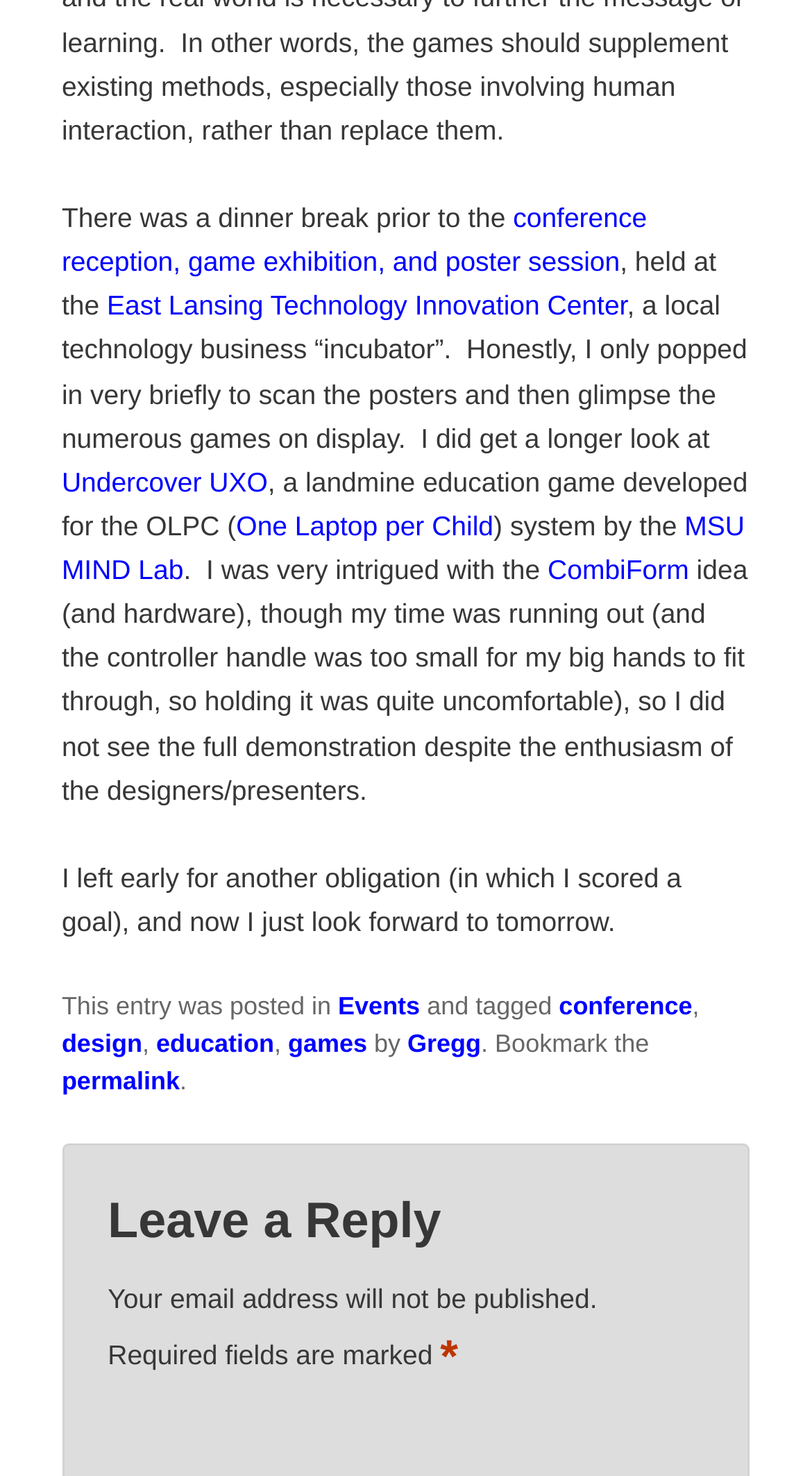What is the purpose of the CombiForm?
Make sure to answer the question with a detailed and comprehensive explanation.

The text mentions that the author was intrigued by the idea and hardware of CombiForm, but does not specify its purpose or function.